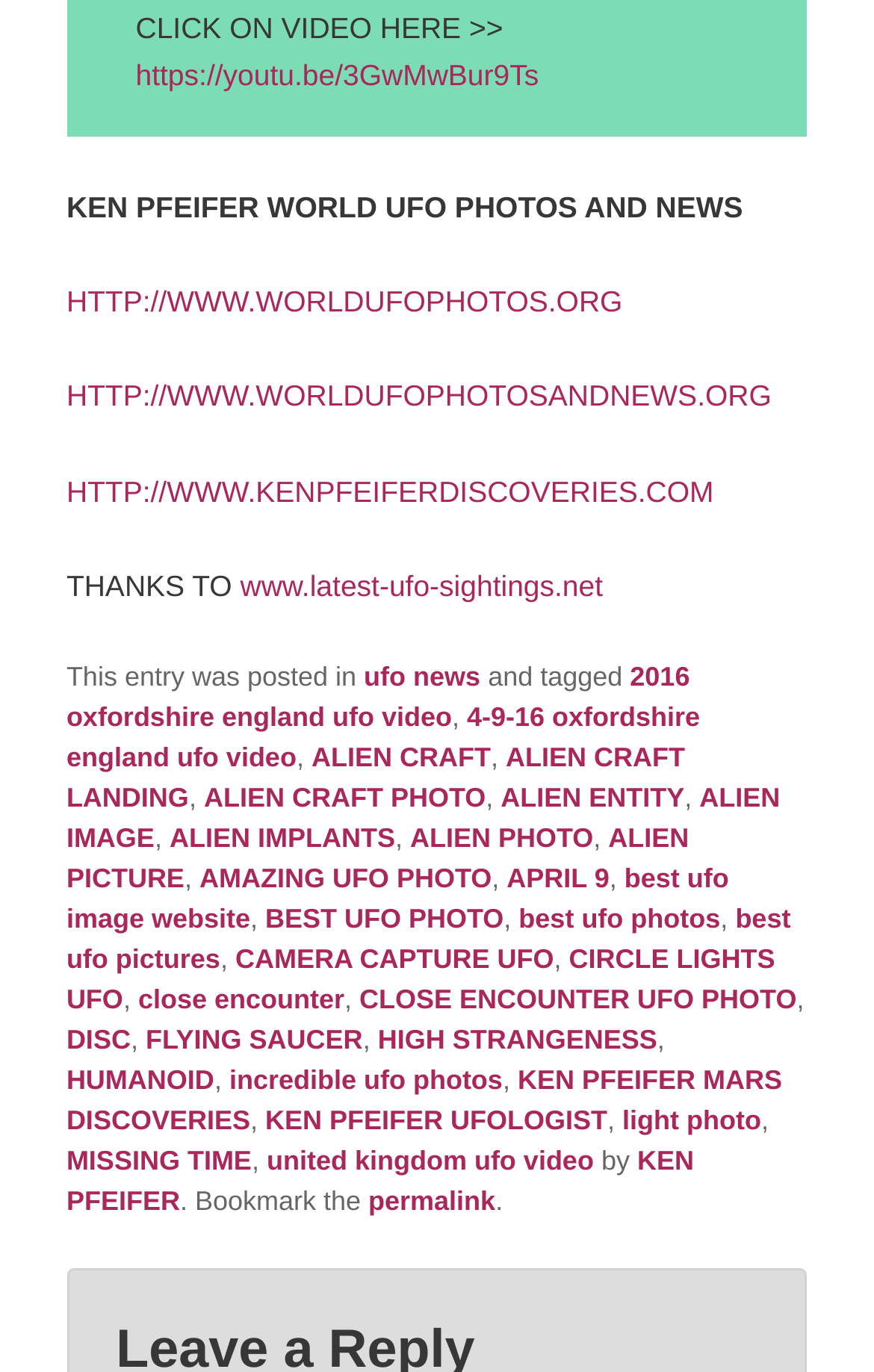Please answer the following question as detailed as possible based on the image: 
What is the title of the webpage?

The title of the webpage can be found at the top of the page, which is 'KEN PFEIFER WORLD UFO PHOTOS AND NEWS'. This is indicated by the StaticText element with the text 'KEN PFEIFER WORLD UFO PHOTOS AND NEWS' and bounding box coordinates [0.076, 0.138, 0.85, 0.163].